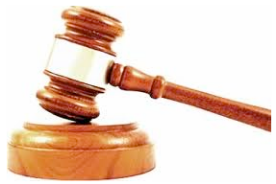Based on the visual content of the image, answer the question thoroughly: What is the shape of the gavel's striking head?

The gavel's design features a spherical striking head, which is a key part of its traditional role in formal legal environments.